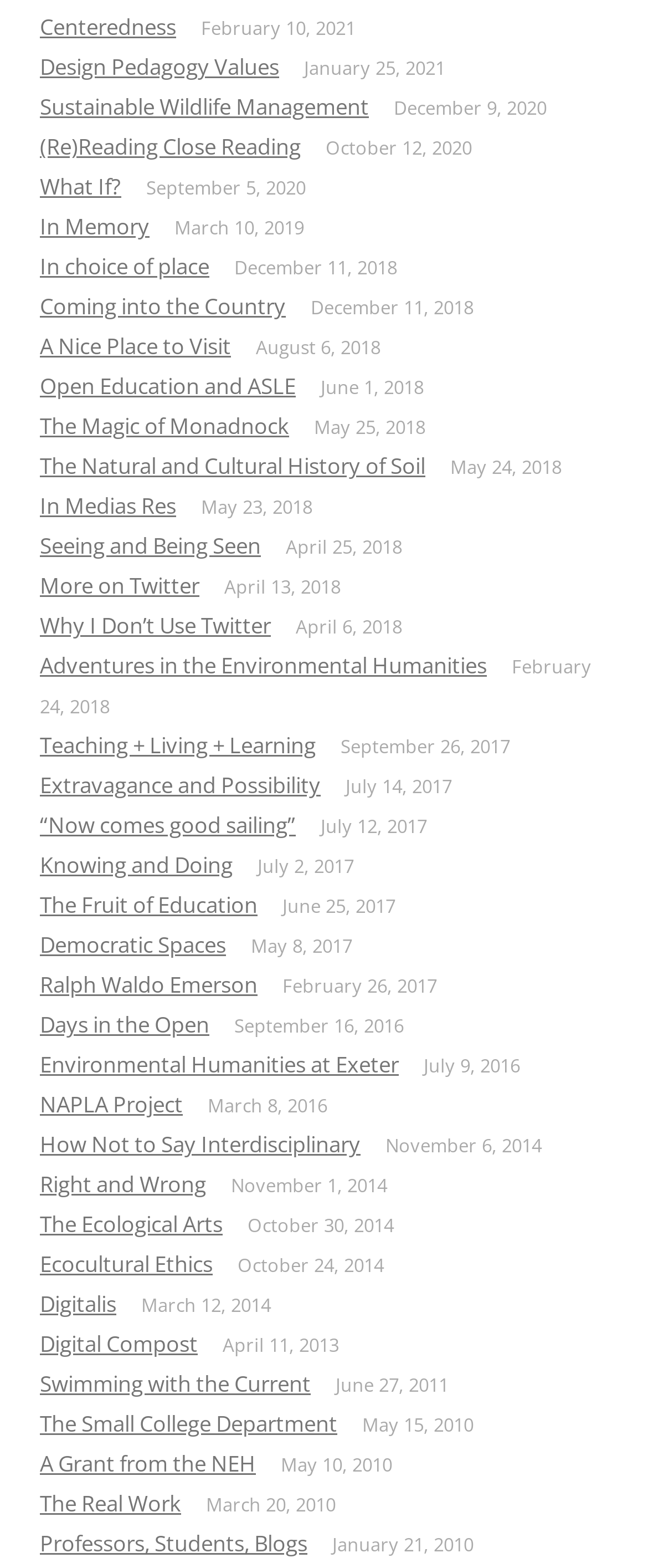Specify the bounding box coordinates of the region I need to click to perform the following instruction: "Browse Fashion". The coordinates must be four float numbers in the range of 0 to 1, i.e., [left, top, right, bottom].

None